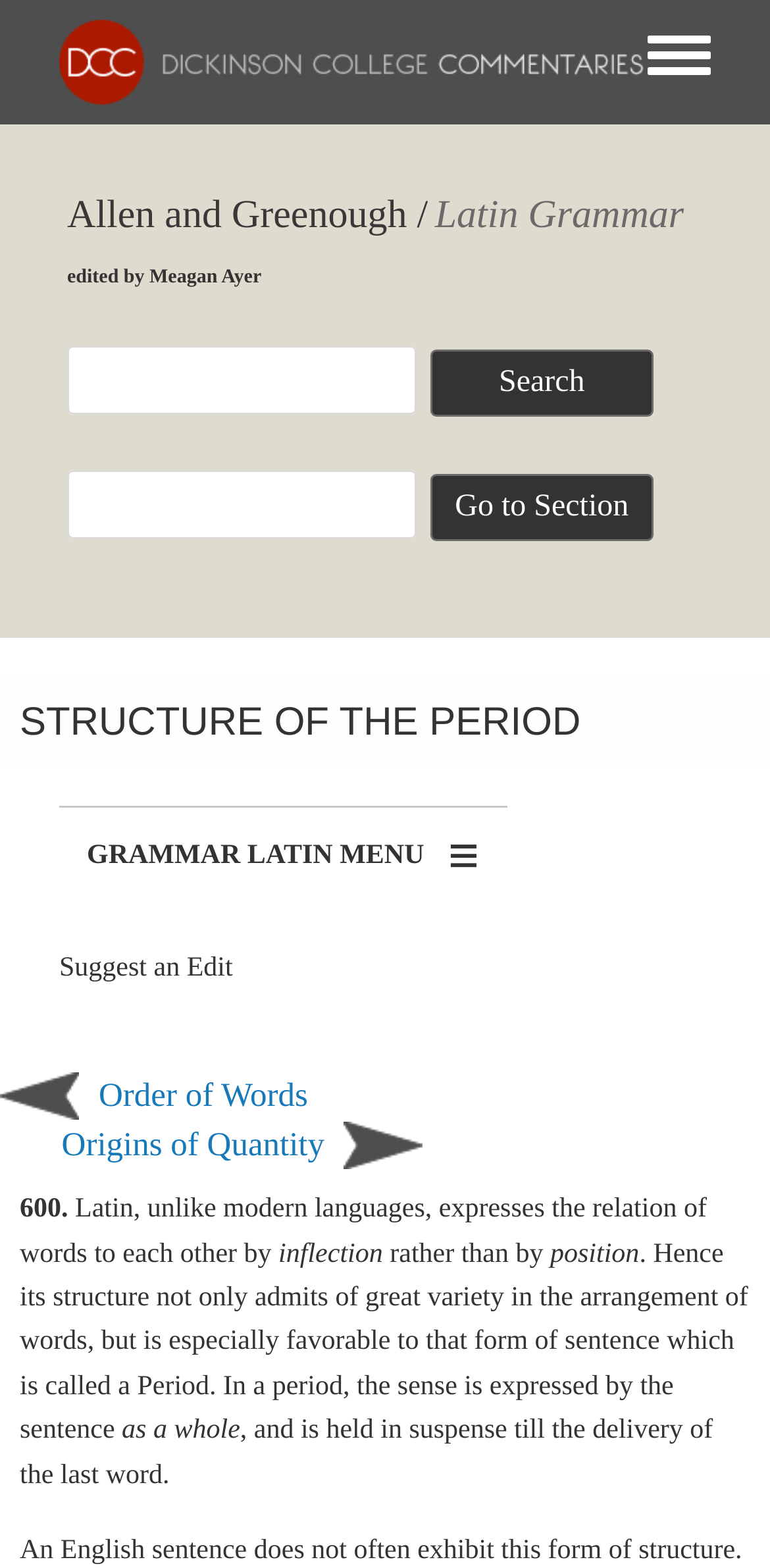Please locate the bounding box coordinates of the element's region that needs to be clicked to follow the instruction: "Search for a term". The bounding box coordinates should be provided as four float numbers between 0 and 1, i.e., [left, top, right, bottom].

[0.087, 0.221, 0.541, 0.265]